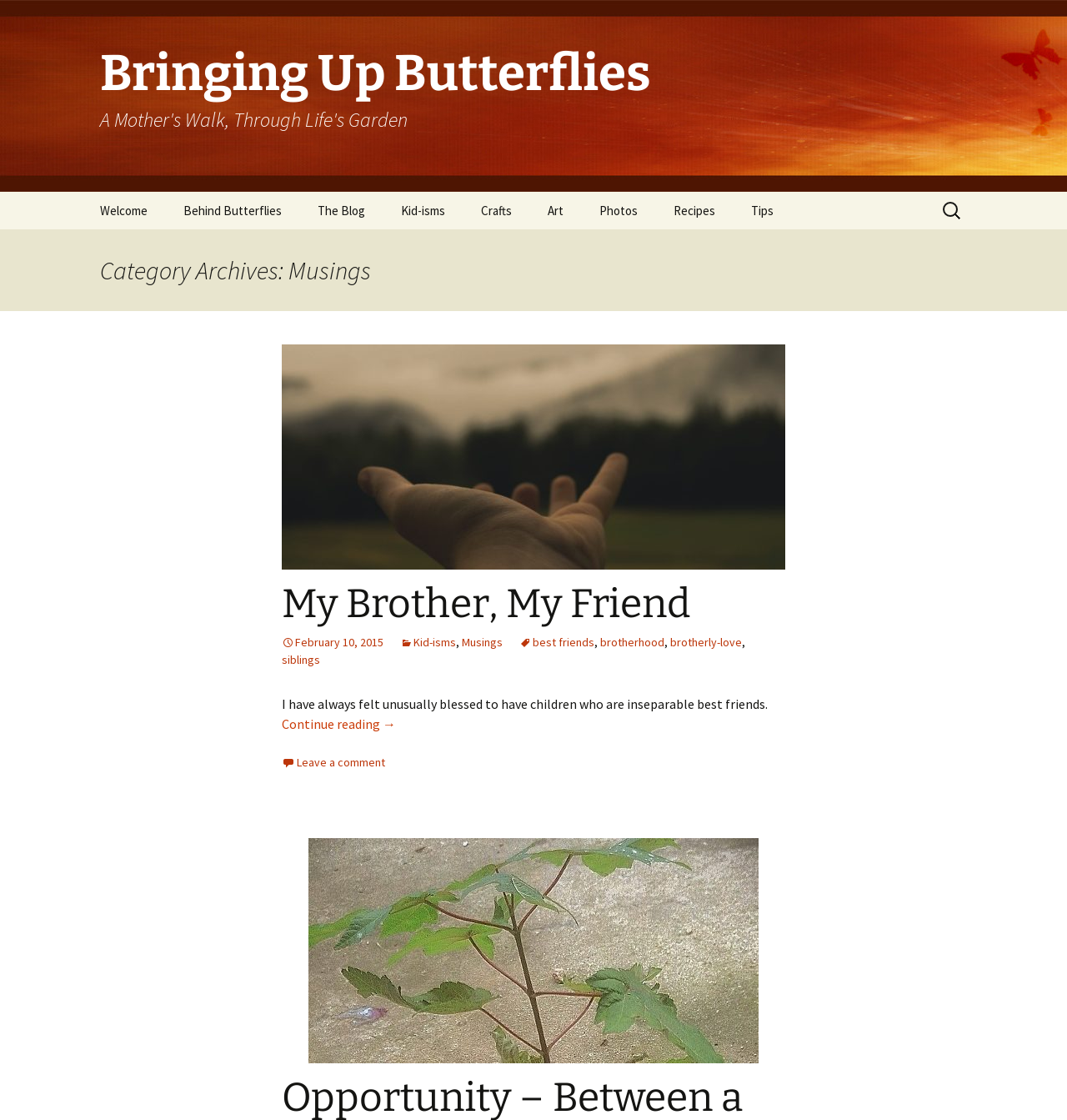Identify the bounding box for the UI element that is described as follows: "PowerBase Tips".

None